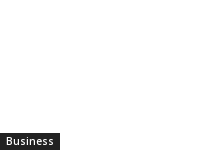Respond concisely with one word or phrase to the following query:
What is the design style of the interface?

Modern and user-friendly